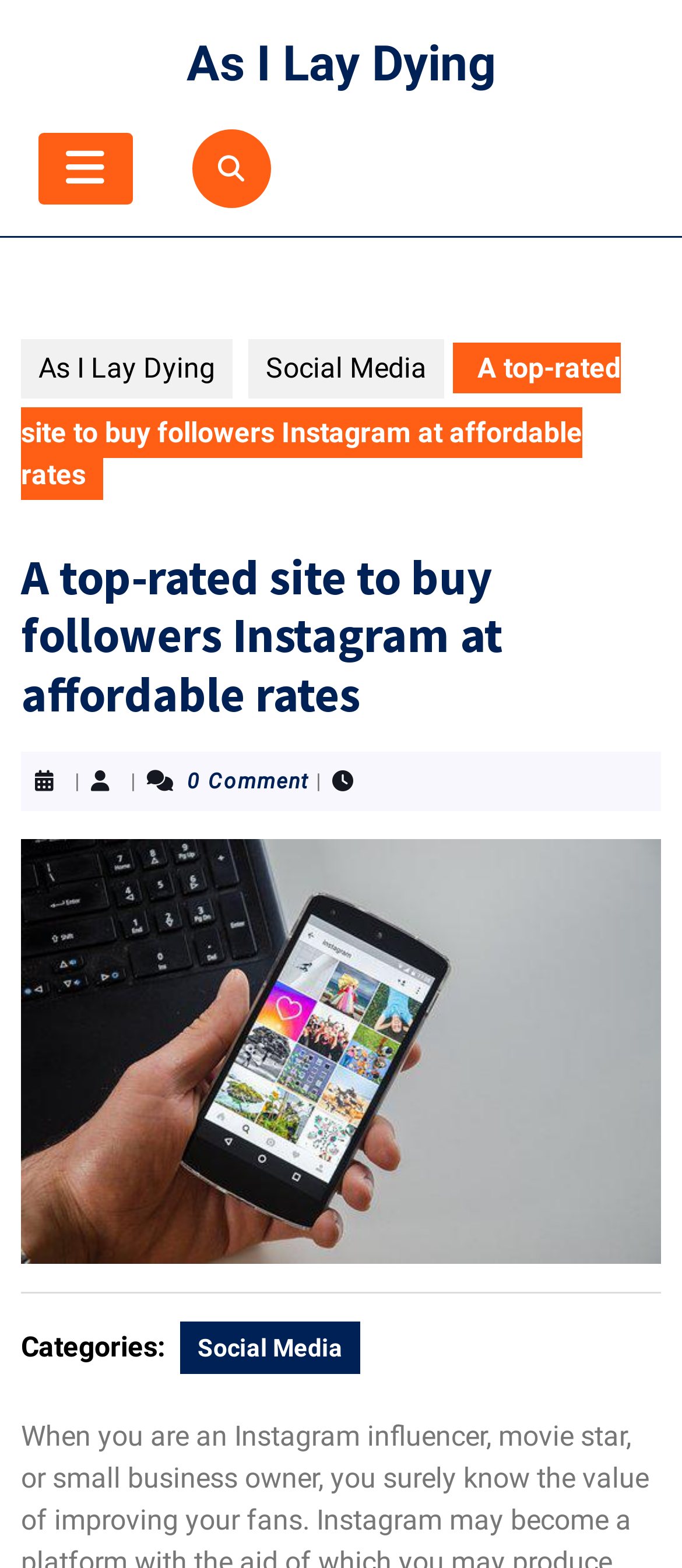How many comments does the post have?
Answer briefly with a single word or phrase based on the image.

0